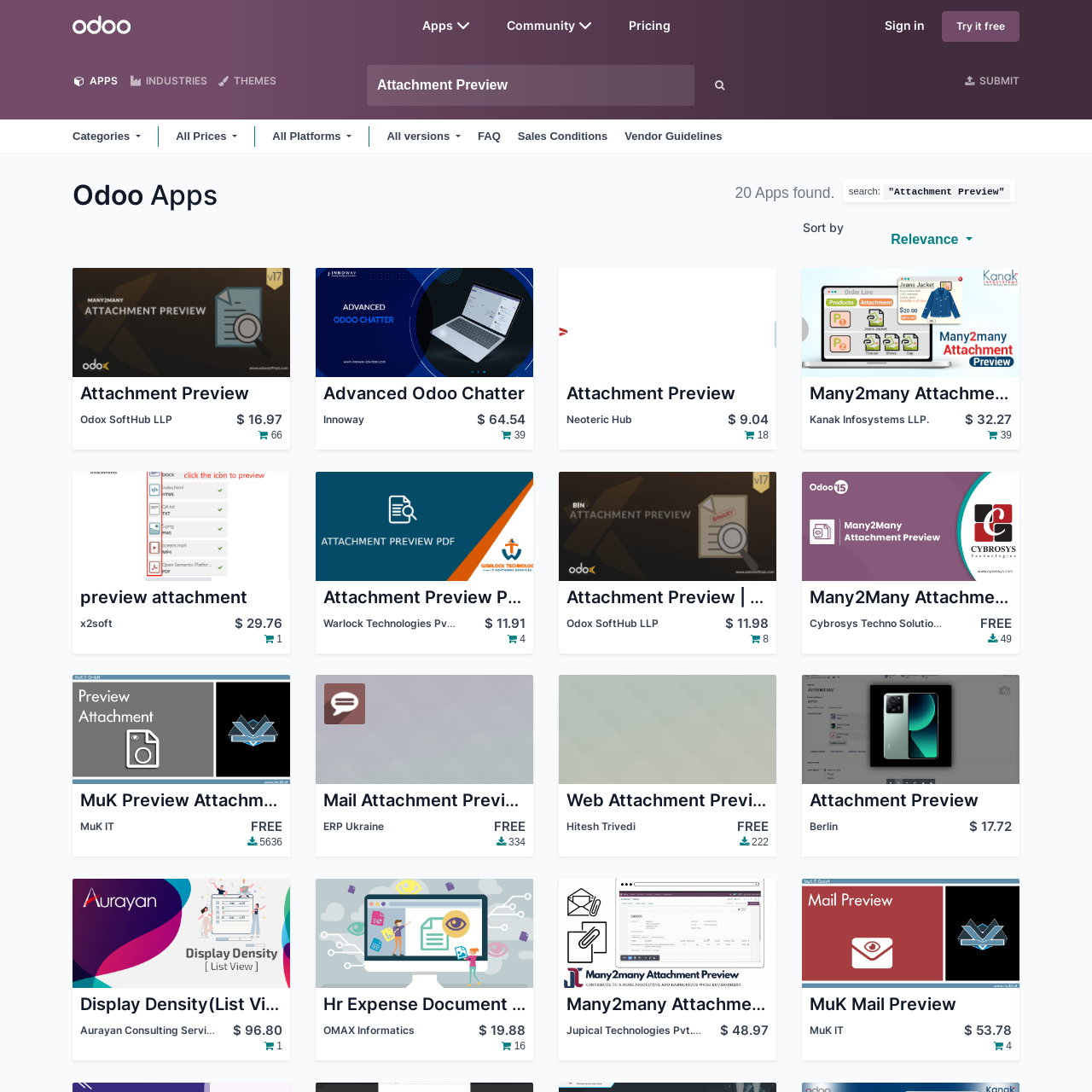Locate the bounding box coordinates of the element I should click to achieve the following instruction: "Search for apps".

[0.336, 0.059, 0.636, 0.097]